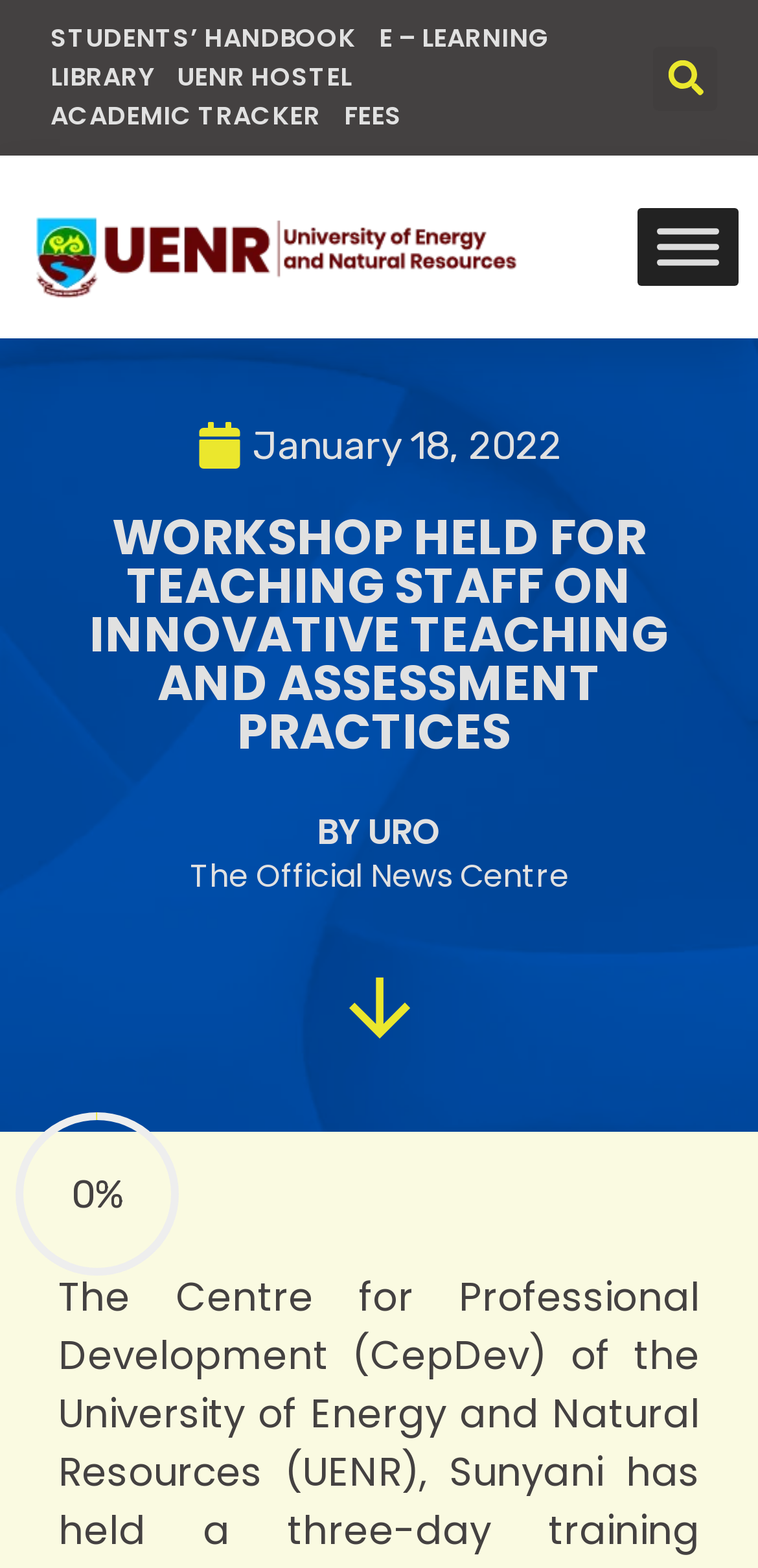With reference to the screenshot, provide a detailed response to the question below:
How many links are in the top navigation bar?

I counted the number of links in the top navigation bar, which are 'STUDENTS’ HANDBOOK', 'E – LEARNING', 'LIBRARY', 'UENR HOSTEL', 'ACADEMIC TRACKER', and 'FEES'.